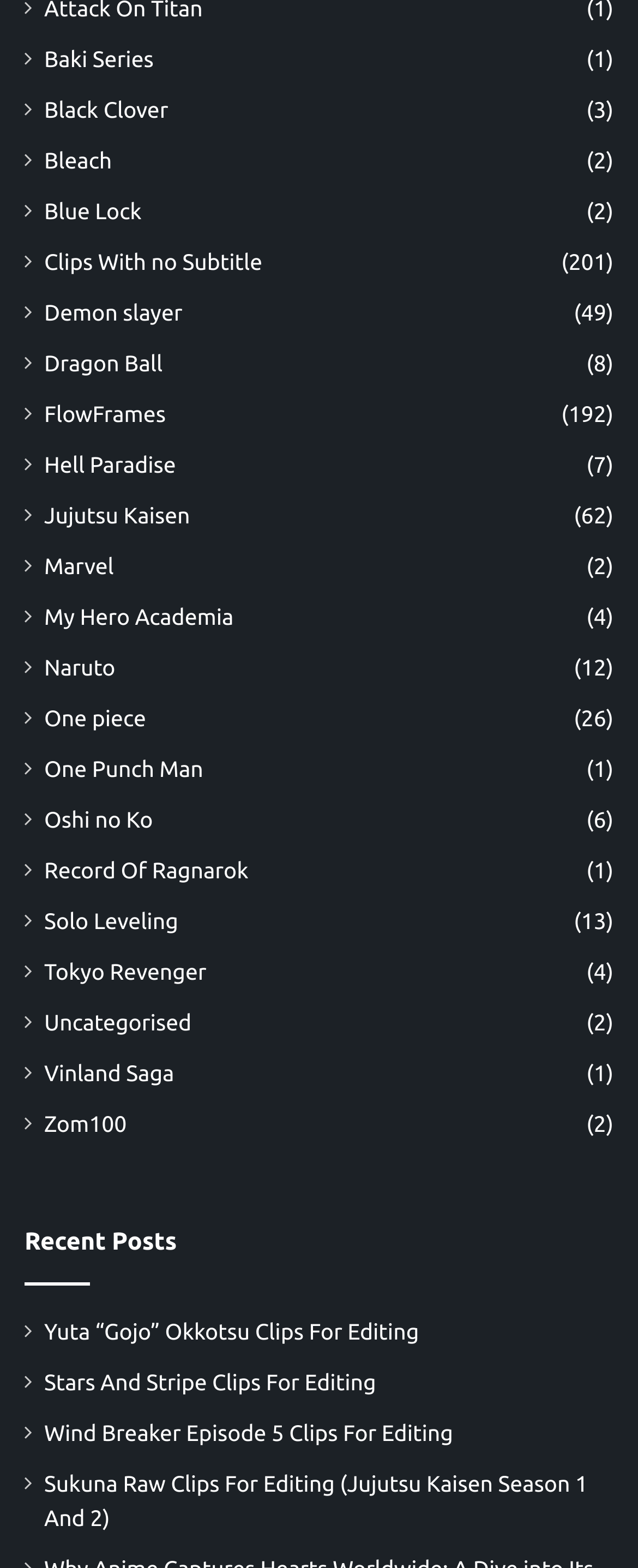How many clips are available for One Piece?
Please use the image to provide a one-word or short phrase answer.

26